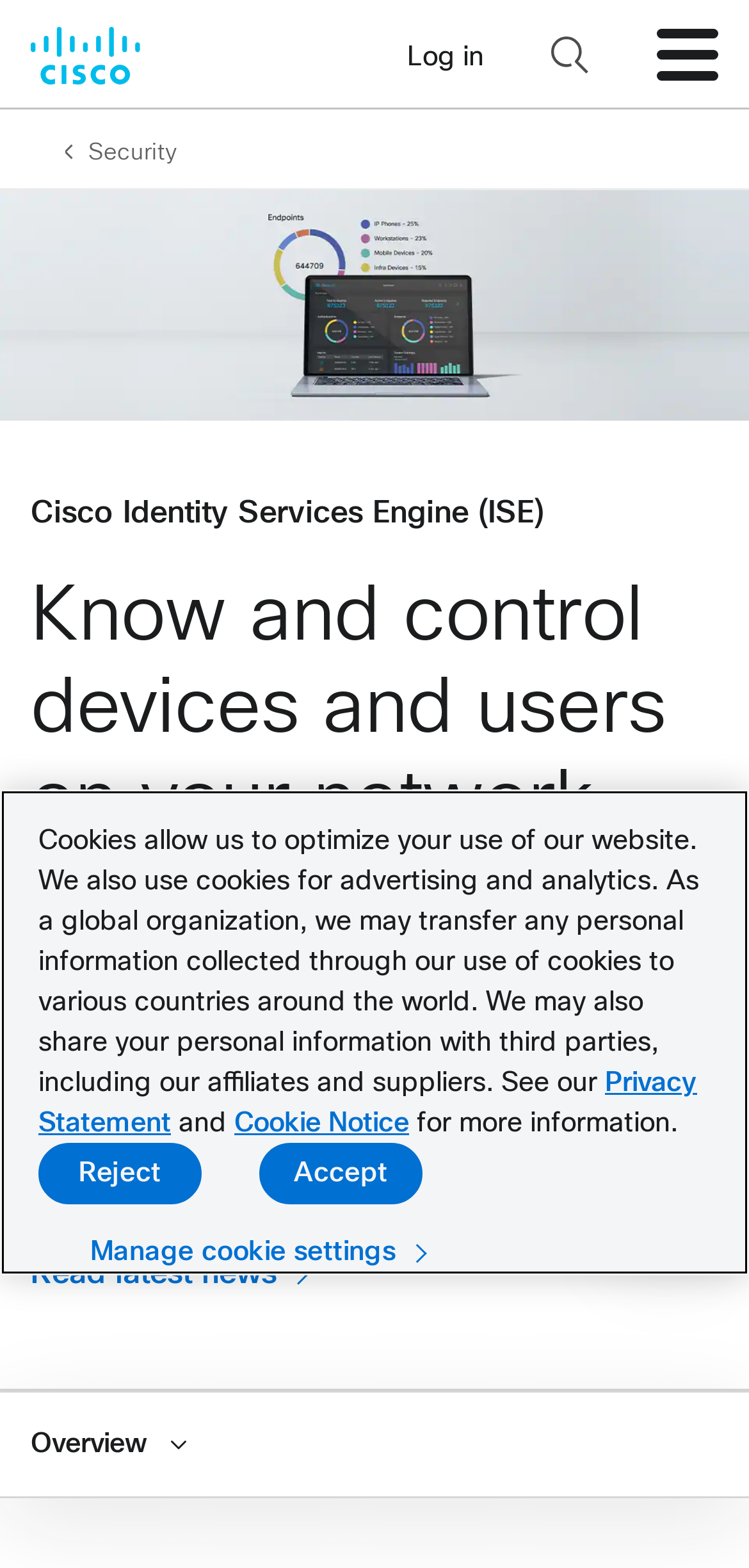Identify the bounding box coordinates for the region to click in order to carry out this instruction: "Watch the overview video". Provide the coordinates using four float numbers between 0 and 1, formatted as [left, top, right, bottom].

[0.041, 0.7, 0.682, 0.773]